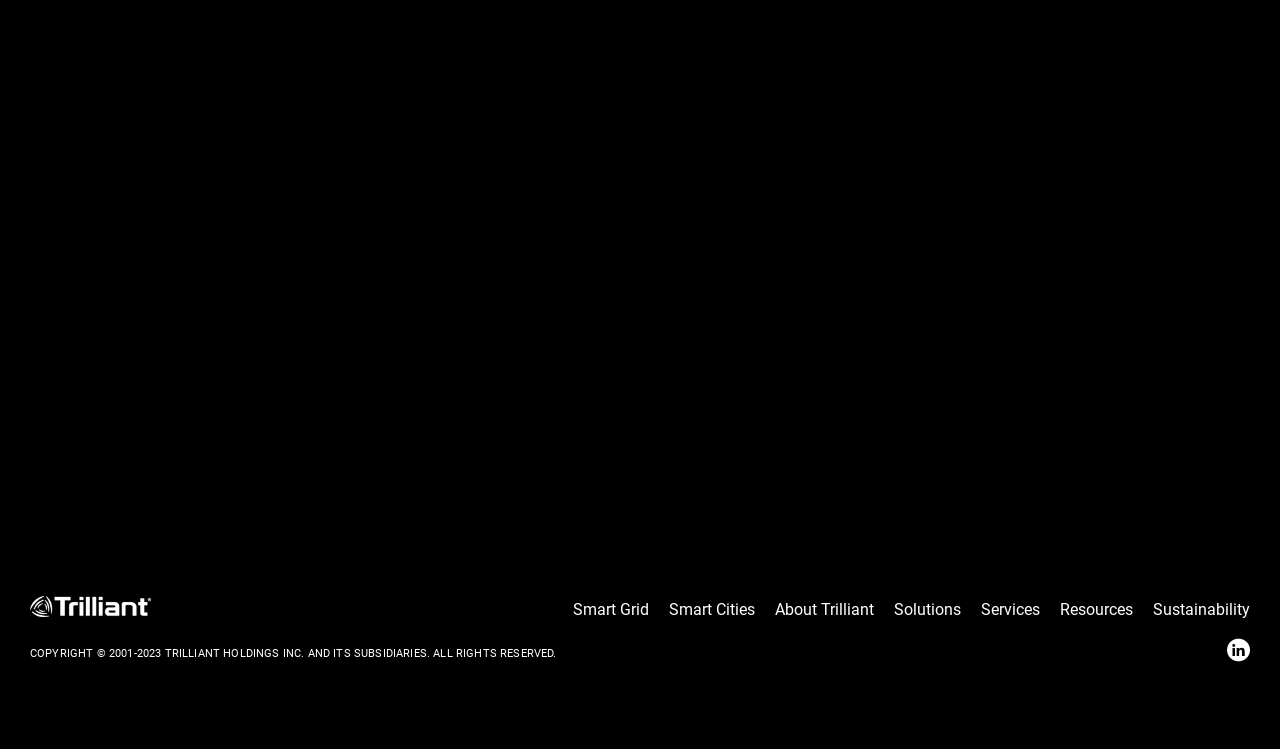What is the last main category?
Observe the image and answer the question with a one-word or short phrase response.

Sustainability